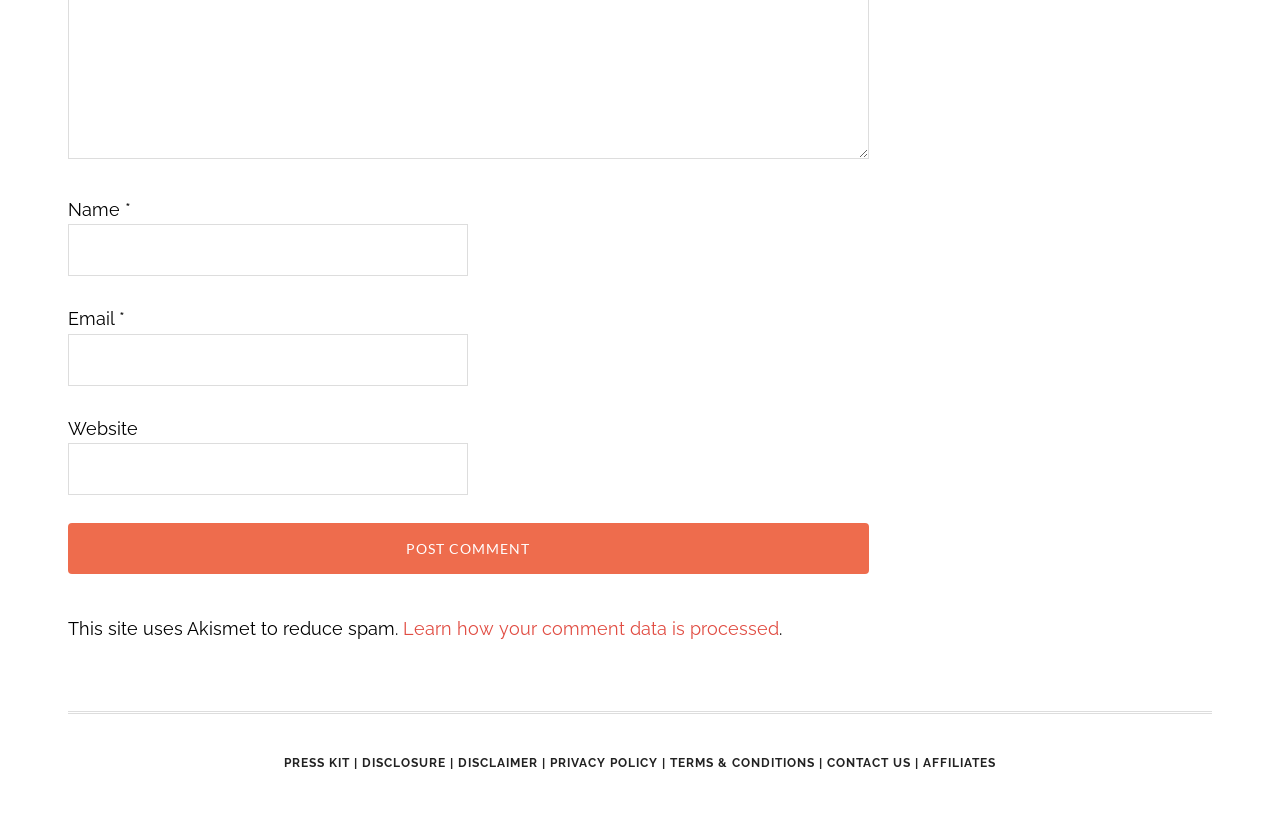Identify the bounding box for the UI element described as: "parent_node: Name * name="author"". The coordinates should be four float numbers between 0 and 1, i.e., [left, top, right, bottom].

[0.053, 0.28, 0.366, 0.343]